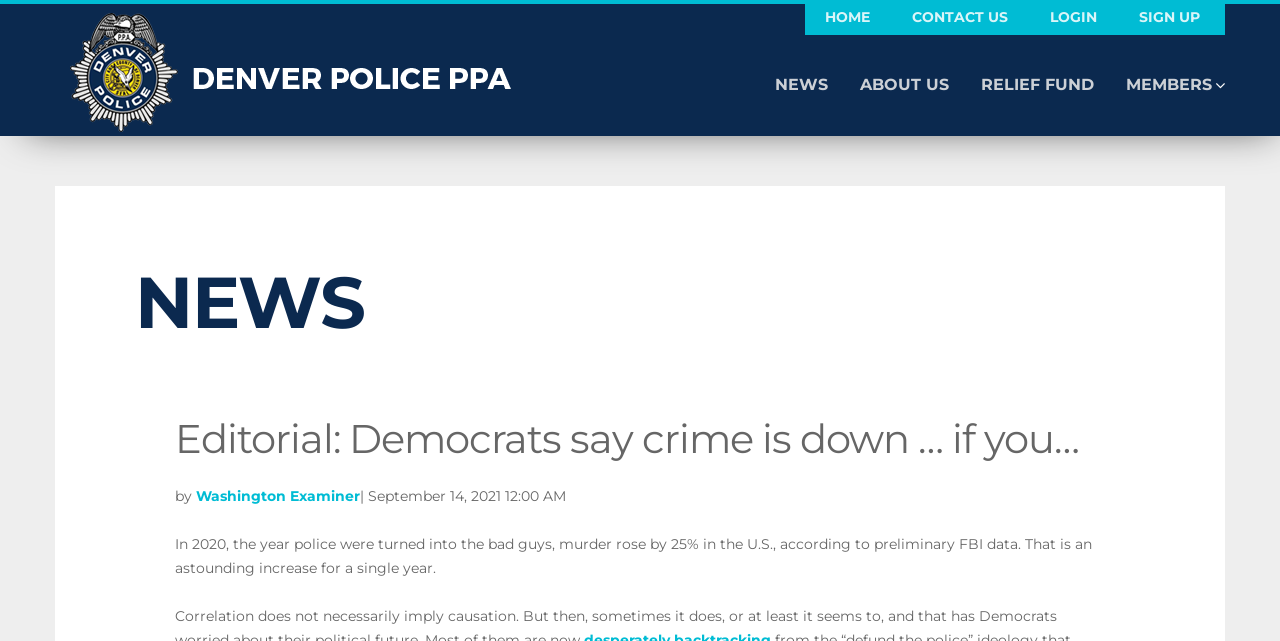What is the topic of the editorial?
Based on the visual details in the image, please answer the question thoroughly.

I read the heading of the editorial, which says 'Editorial: Democrats say crime is down … if you don’t count the massive spike in homicides!', so the topic of the editorial is crime rates.